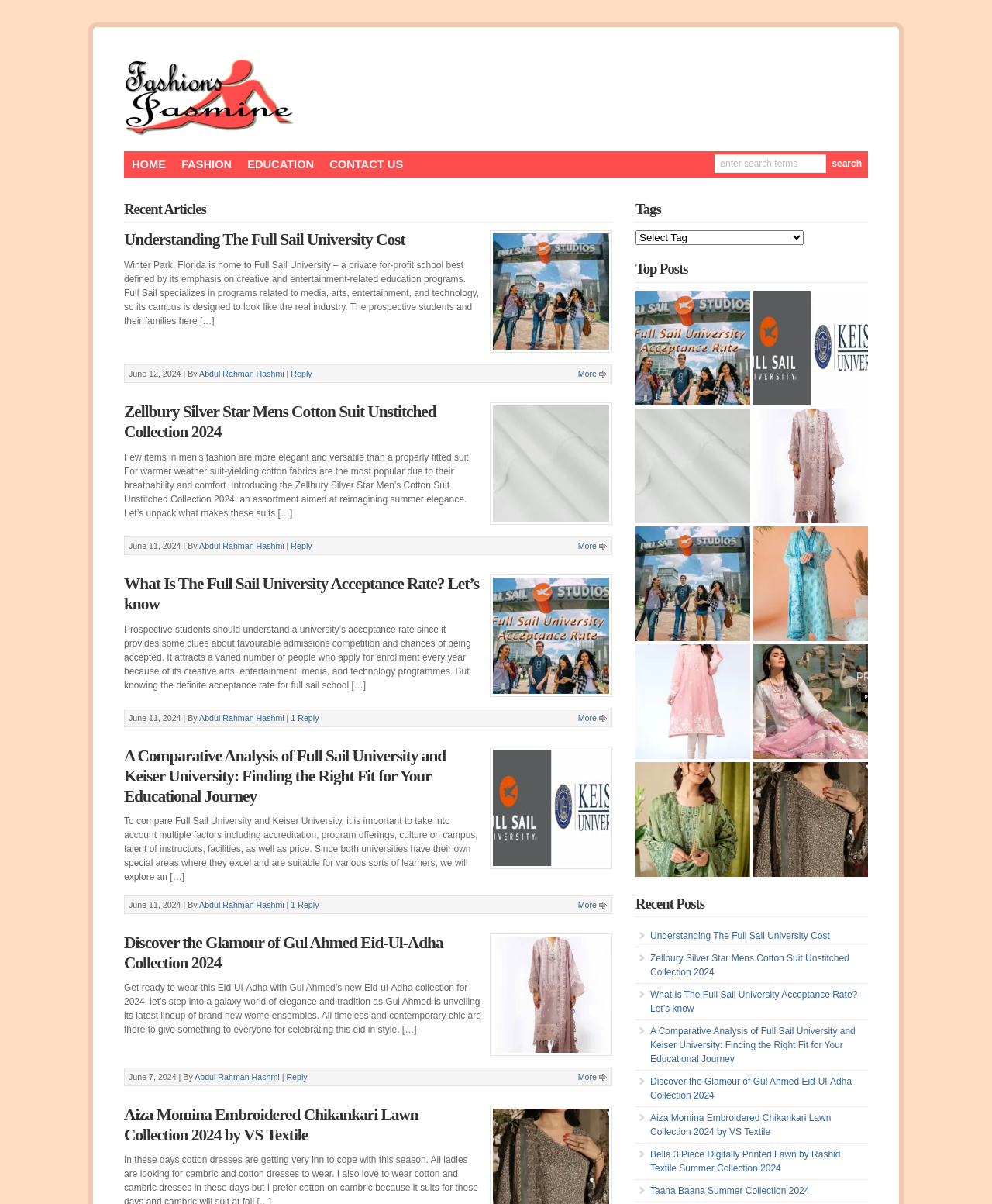Determine the bounding box coordinates for the HTML element described here: "Abdul Rahman Hashmi".

[0.201, 0.748, 0.286, 0.755]